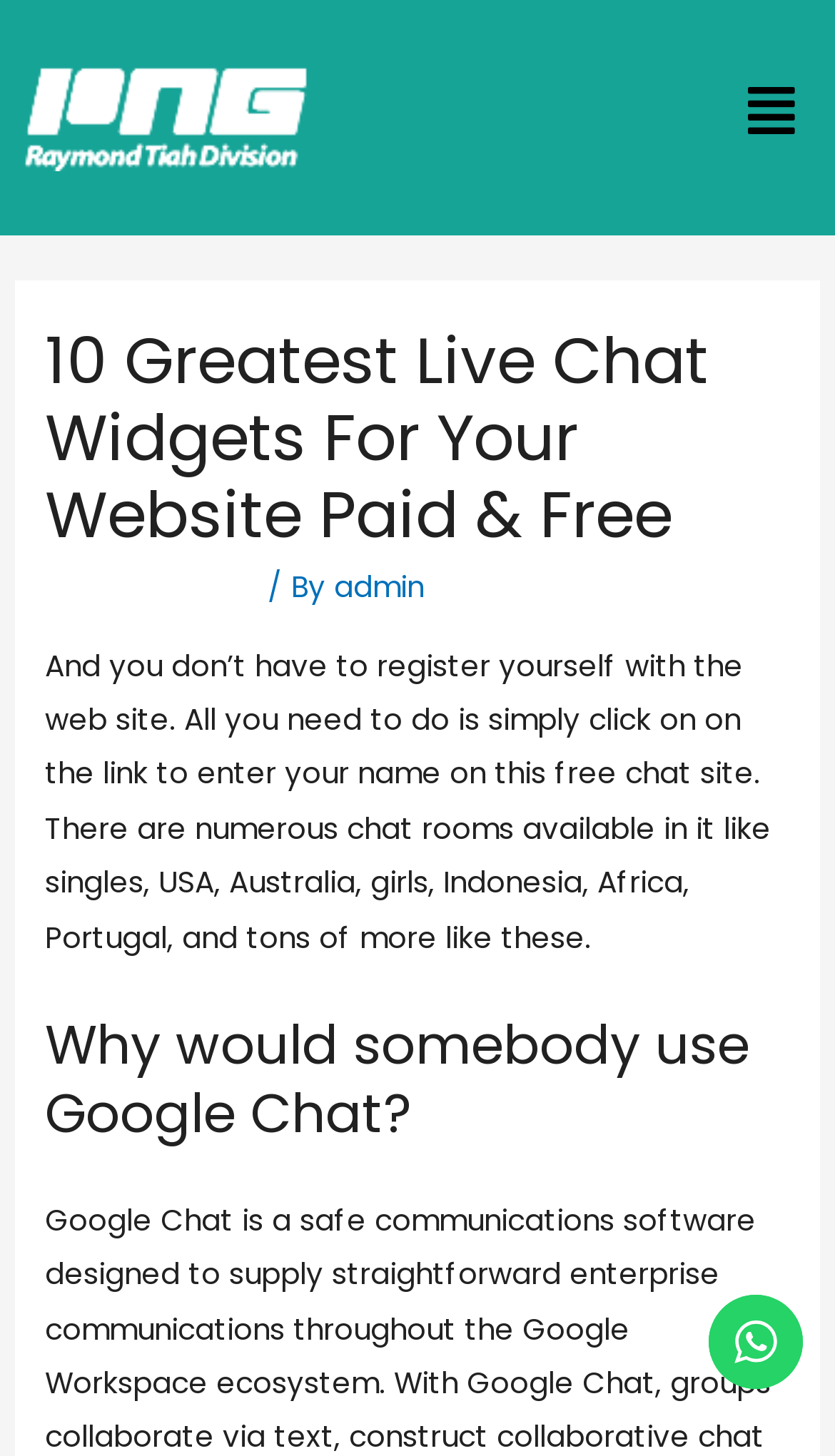How many links are in the top header section? Based on the screenshot, please respond with a single word or phrase.

2